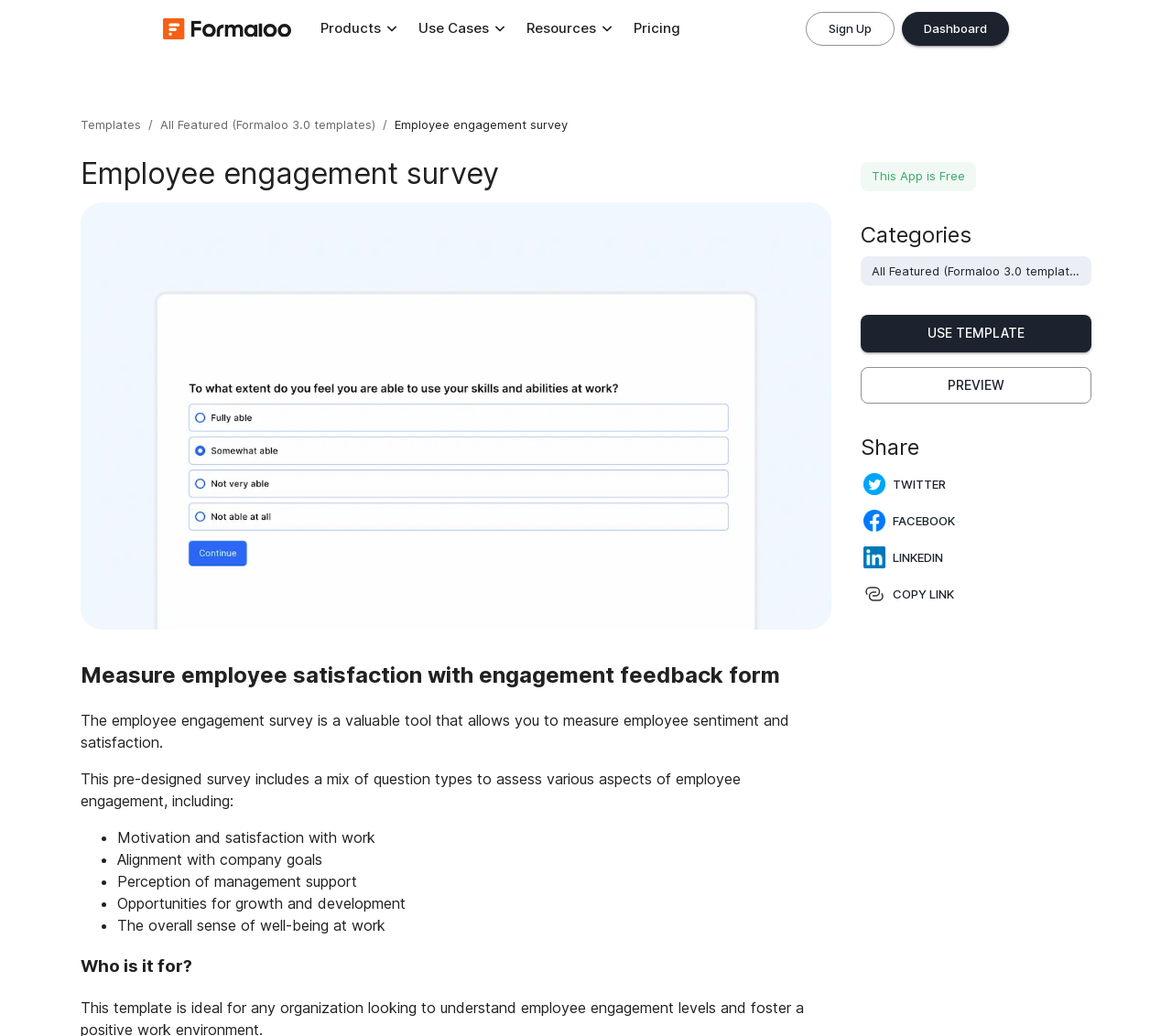Use a single word or phrase to respond to the question:
What can I do with the template?

Use or preview